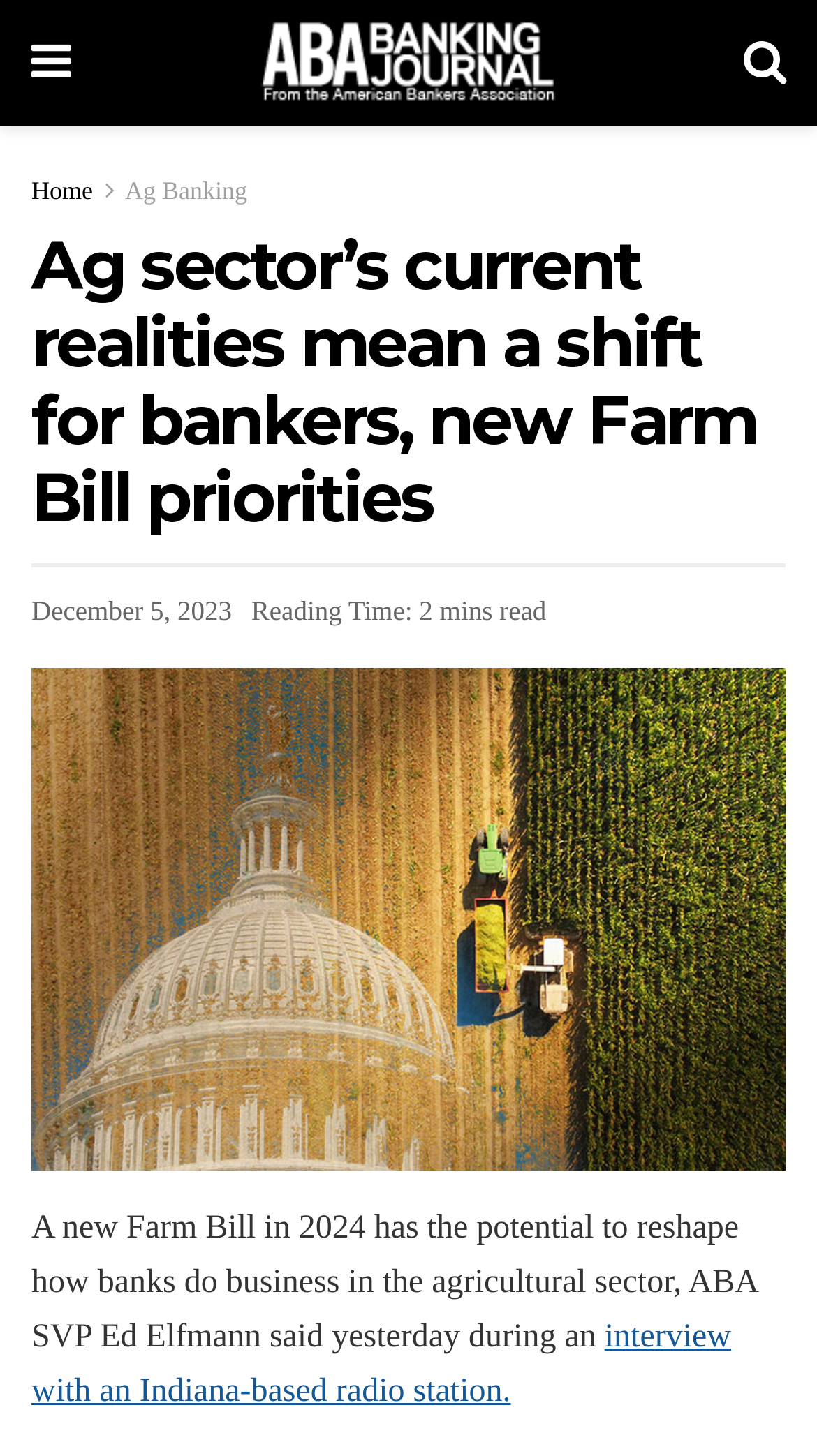Give an extensive and precise description of the webpage.

The webpage appears to be an article from the ABA Banking Journal, focusing on the agricultural sector and its implications on the banking industry. At the top, there are three icons, a Facebook icon on the left, a Twitter icon on the right, and a link to the "Home" page on the left, followed by a link to "Ag Banking" on the right. 

Below these icons, the title of the article "Ag sector’s current realities mean a shift for bankers, new Farm Bill priorities" is prominently displayed. The date of the article, "December 5, 2023", is shown below the title, along with a note indicating that the article takes "2 mins read". 

Further down, there is a link to a related article, "Prologue and Predictions: 2021’s Ag Policy Shifts and a Look at the Coming Year", which is accompanied by an image. The main content of the article begins below this link, with a passage discussing the potential impact of a new Farm Bill in 2024 on the agricultural sector and the banking industry. The passage includes a quote from ABA SVP Ed Elfmann, who spoke about this topic in an interview with an Indiana-based radio station.